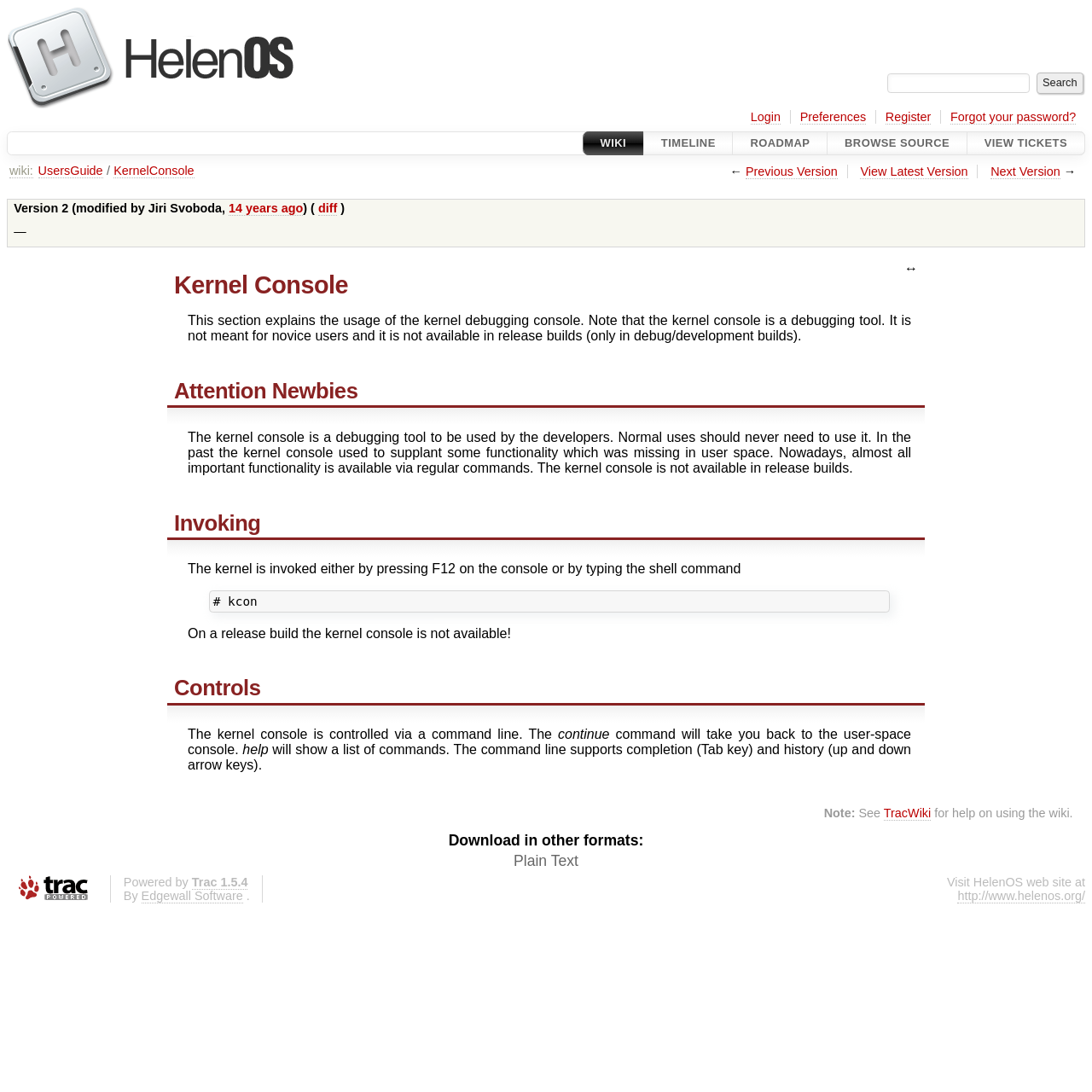Please specify the bounding box coordinates of the region to click in order to perform the following instruction: "Download in plain text format".

[0.47, 0.781, 0.53, 0.798]